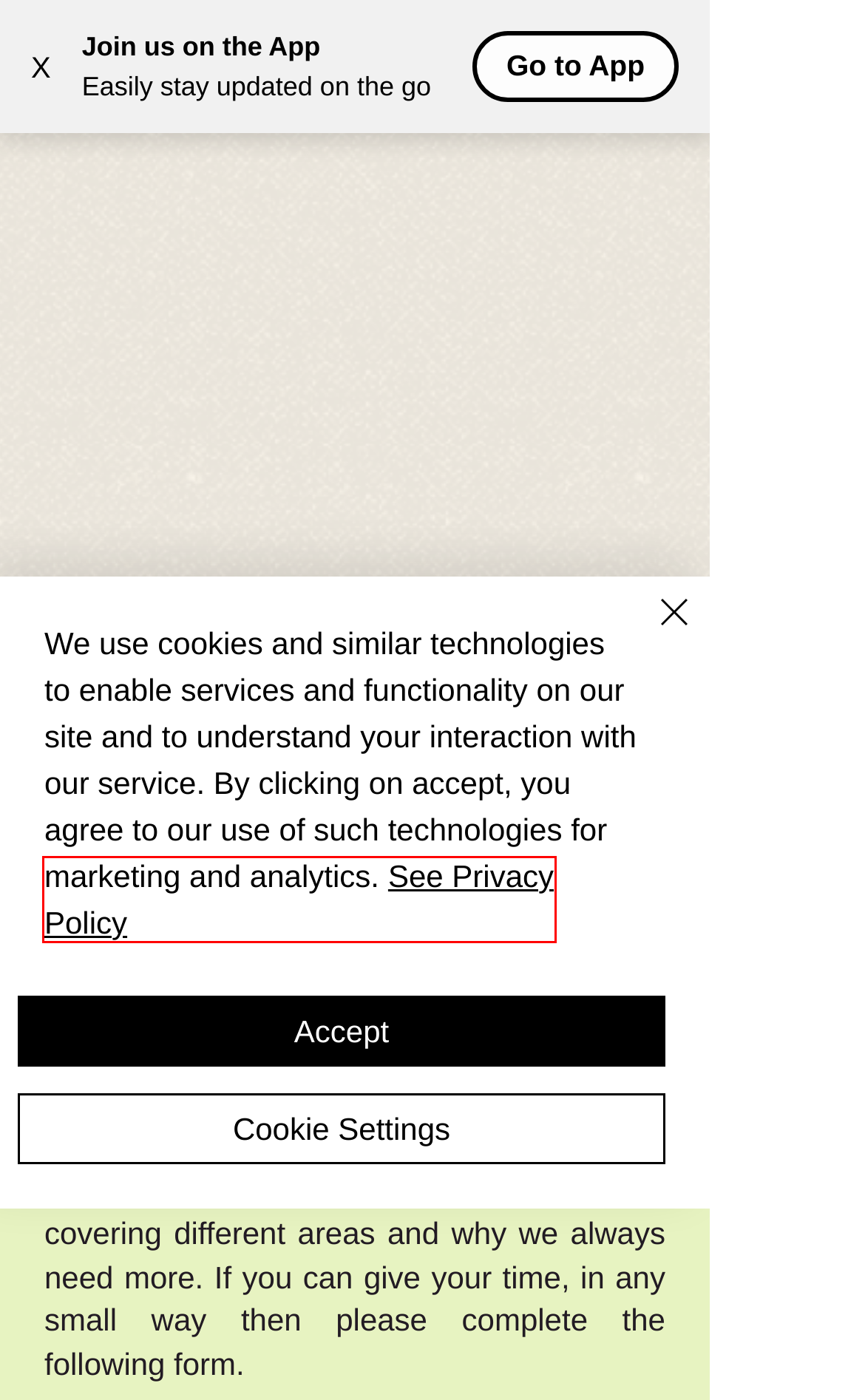Examine the screenshot of the webpage, which has a red bounding box around a UI element. Select the webpage description that best fits the new webpage after the element inside the red bounding box is clicked. Here are the choices:
A. HELP! | Crosskennan Lane Animal Sanctuary
B. About | Crosskennan Lane Animal Sanctuary
C. News | Crosskennan Lane Animal Sanctuary
D. What's On? | Crosskennan Lane Animal Sanctuary
E. About Us | Crosskennan Lane Animal Sanctuary
F. Adopt | Crosskennan Lane Animal Sanctuary
G. Shop | Crosskennan Lane Animal Sanctuary
H. Support Us | Crosskennan Lane Animal Sanctuary

B